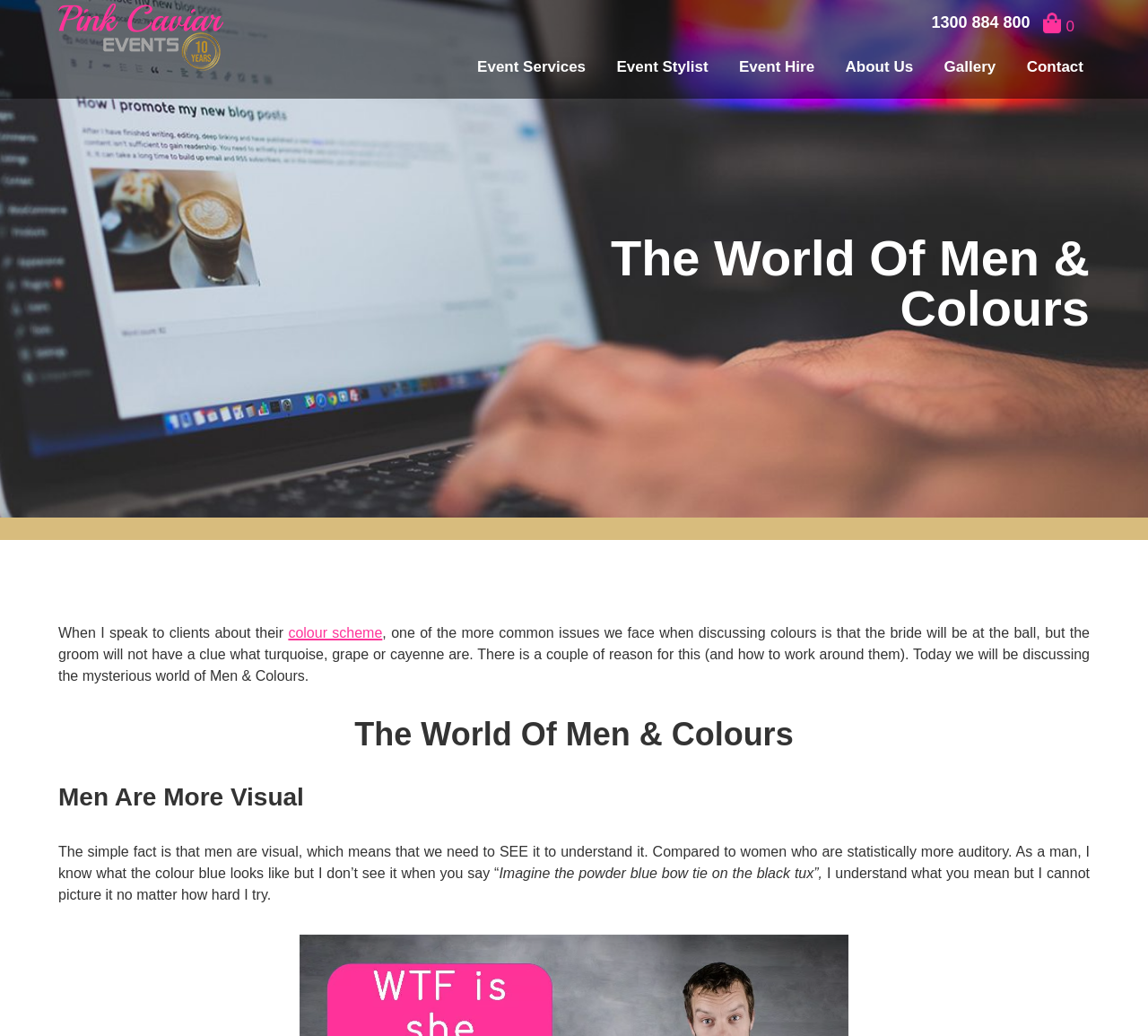Answer the question briefly using a single word or phrase: 
What is the colour mentioned in the example of the powder blue bow tie?

Blue